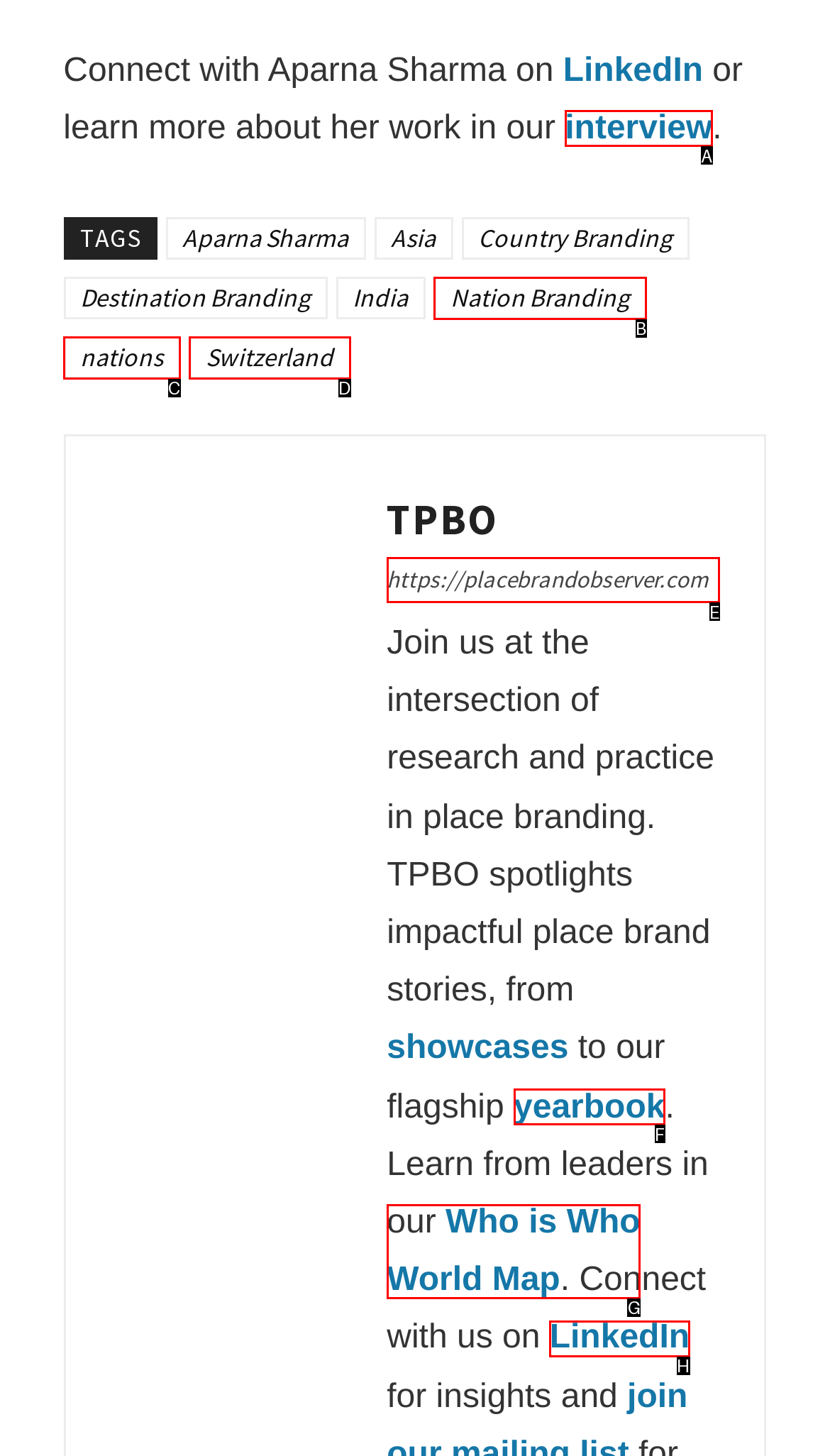Tell me which UI element to click to fulfill the given task: Visit the TPBO website. Respond with the letter of the correct option directly.

E